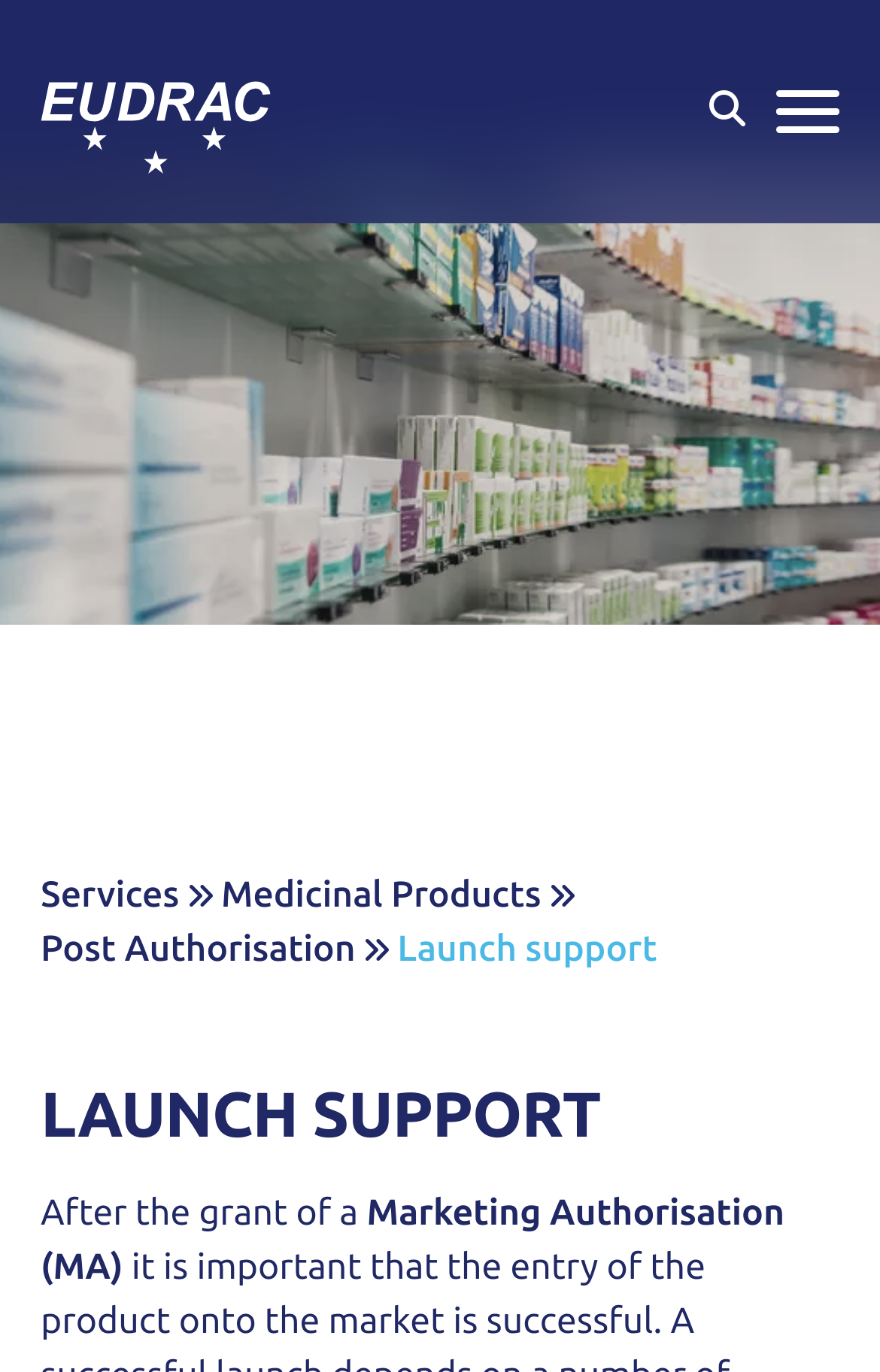What is the name of the consultancy service provided by EUDRAC?
Answer the question with a single word or phrase by looking at the picture.

Regulatory affairs and PV consultancy